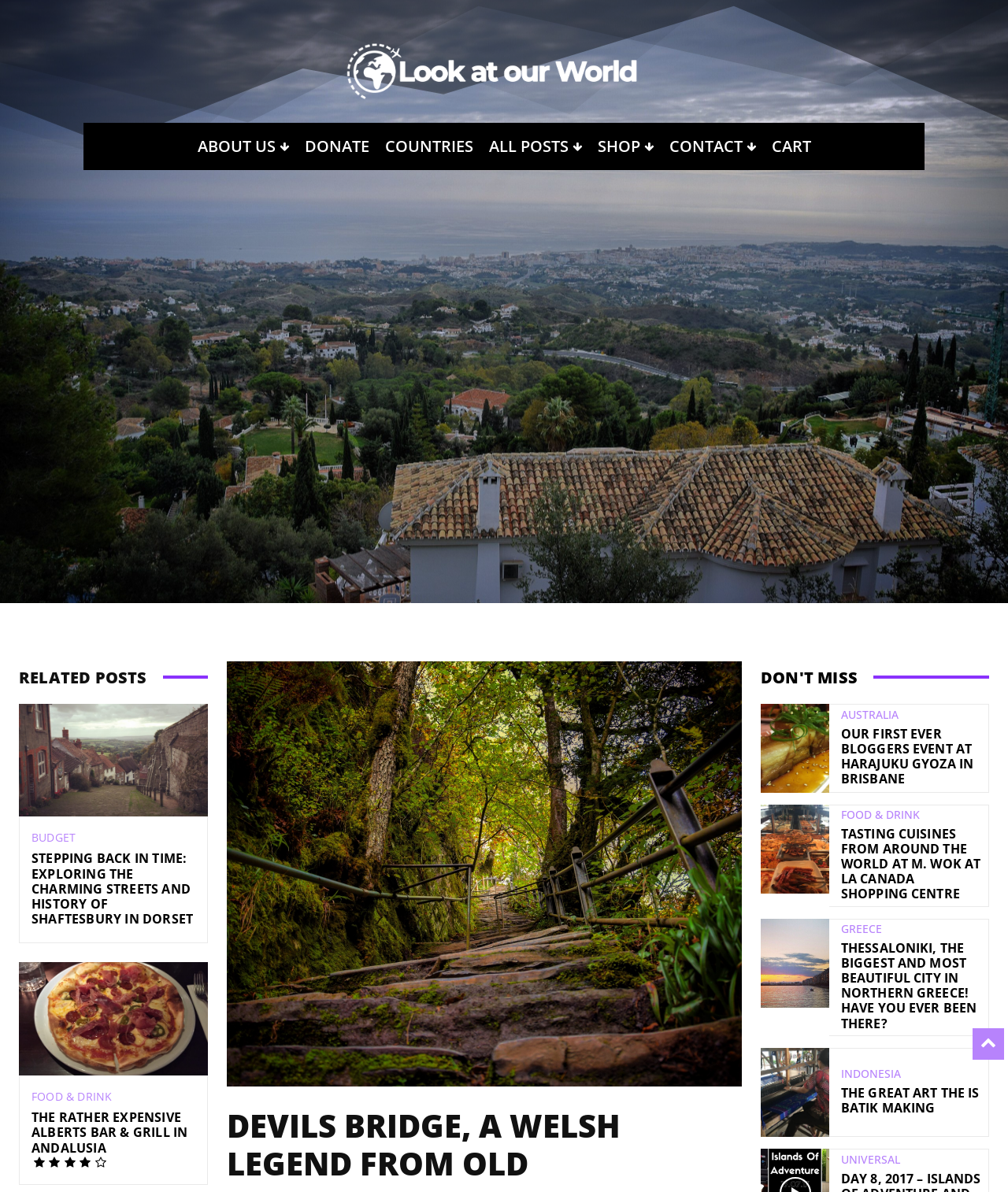Bounding box coordinates are specified in the format (top-left x, top-left y, bottom-right x, bottom-right y). All values are floating point numbers bounded between 0 and 1. Please provide the bounding box coordinate of the region this sentence describes: All Posts

[0.477, 0.103, 0.585, 0.142]